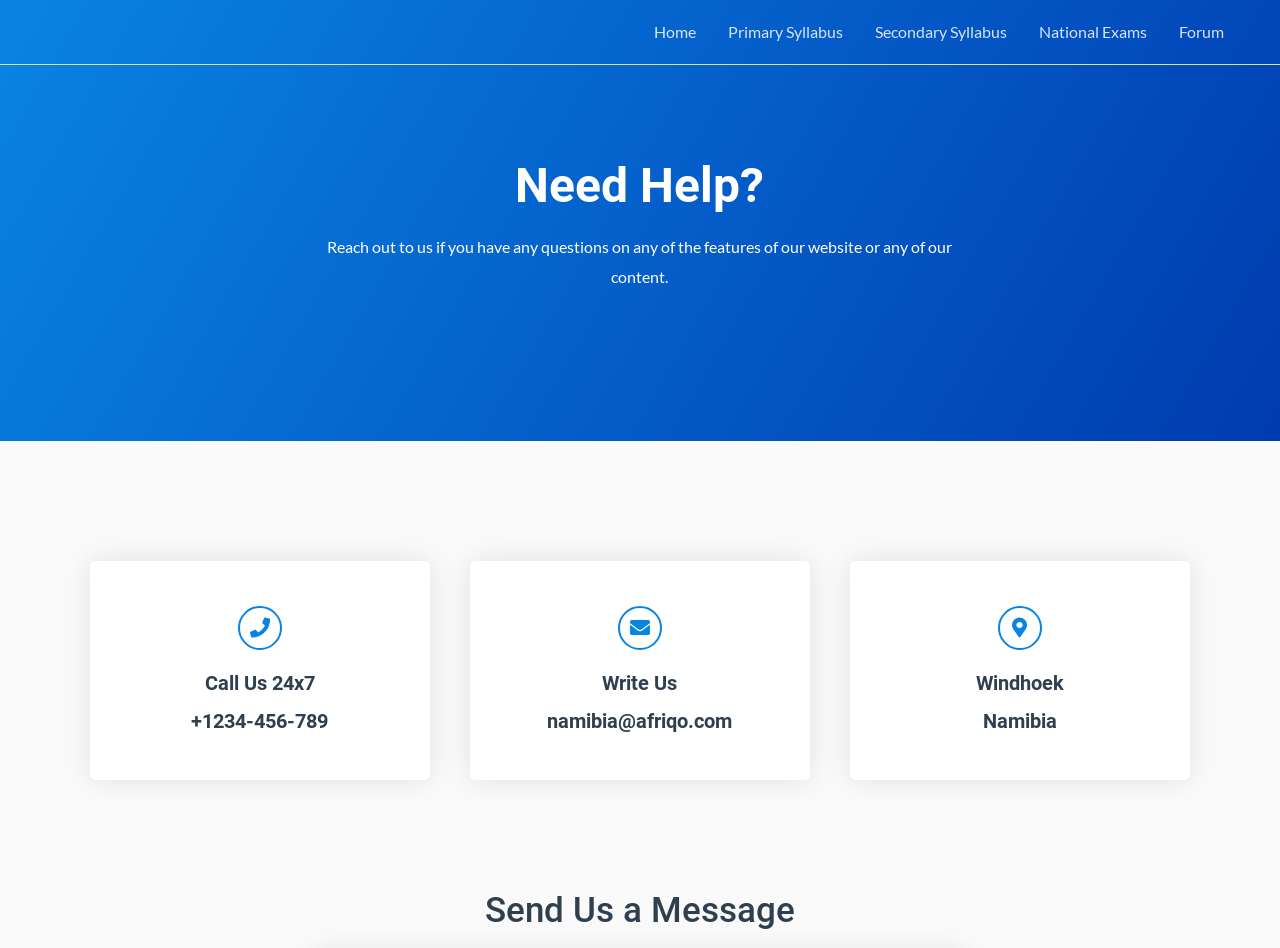What is the email address to write to?
Answer the question in as much detail as possible.

Under the 'Write Us' heading, I found the email address 'namibia@afriqo.com'.